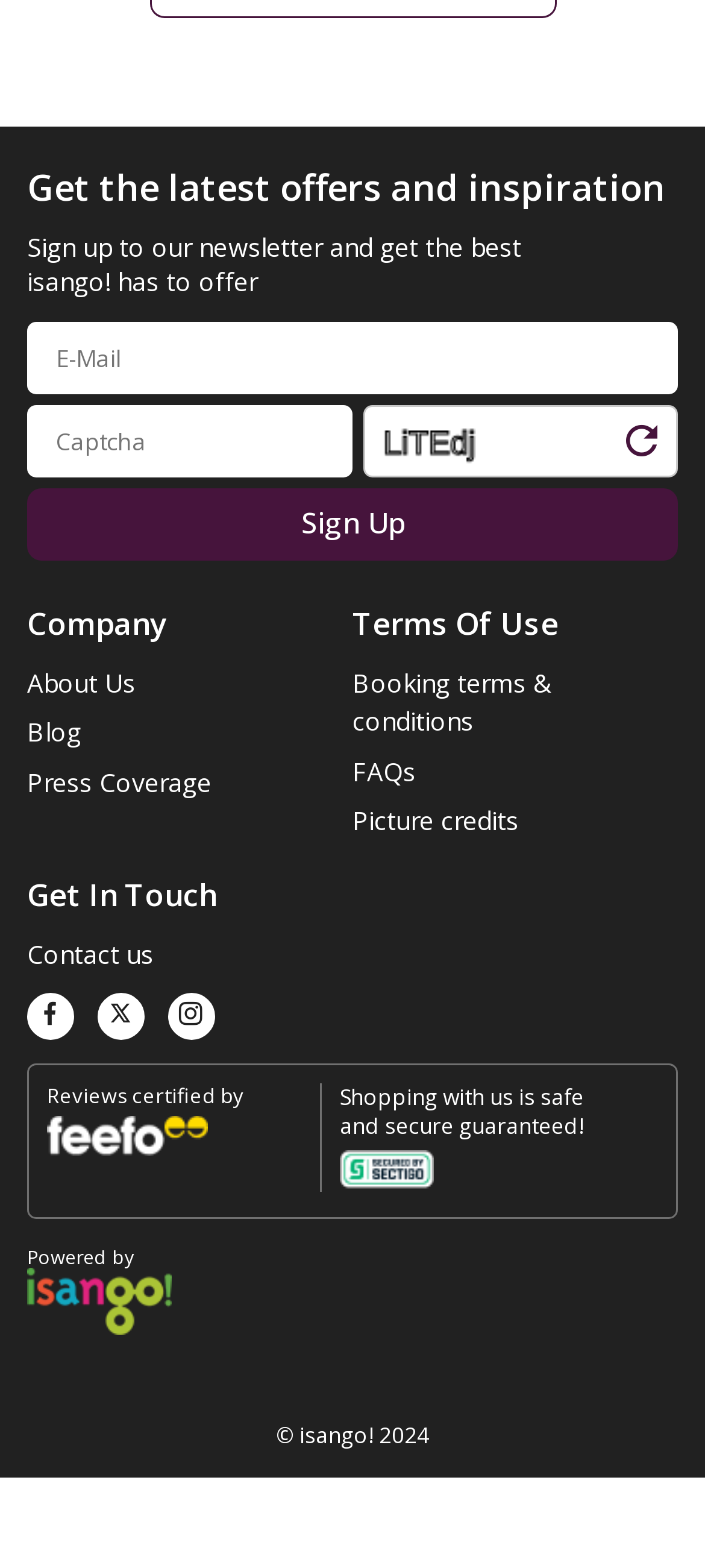Respond to the following question with a brief word or phrase:
What is the function of the button below the captcha?

Refresh Captcha